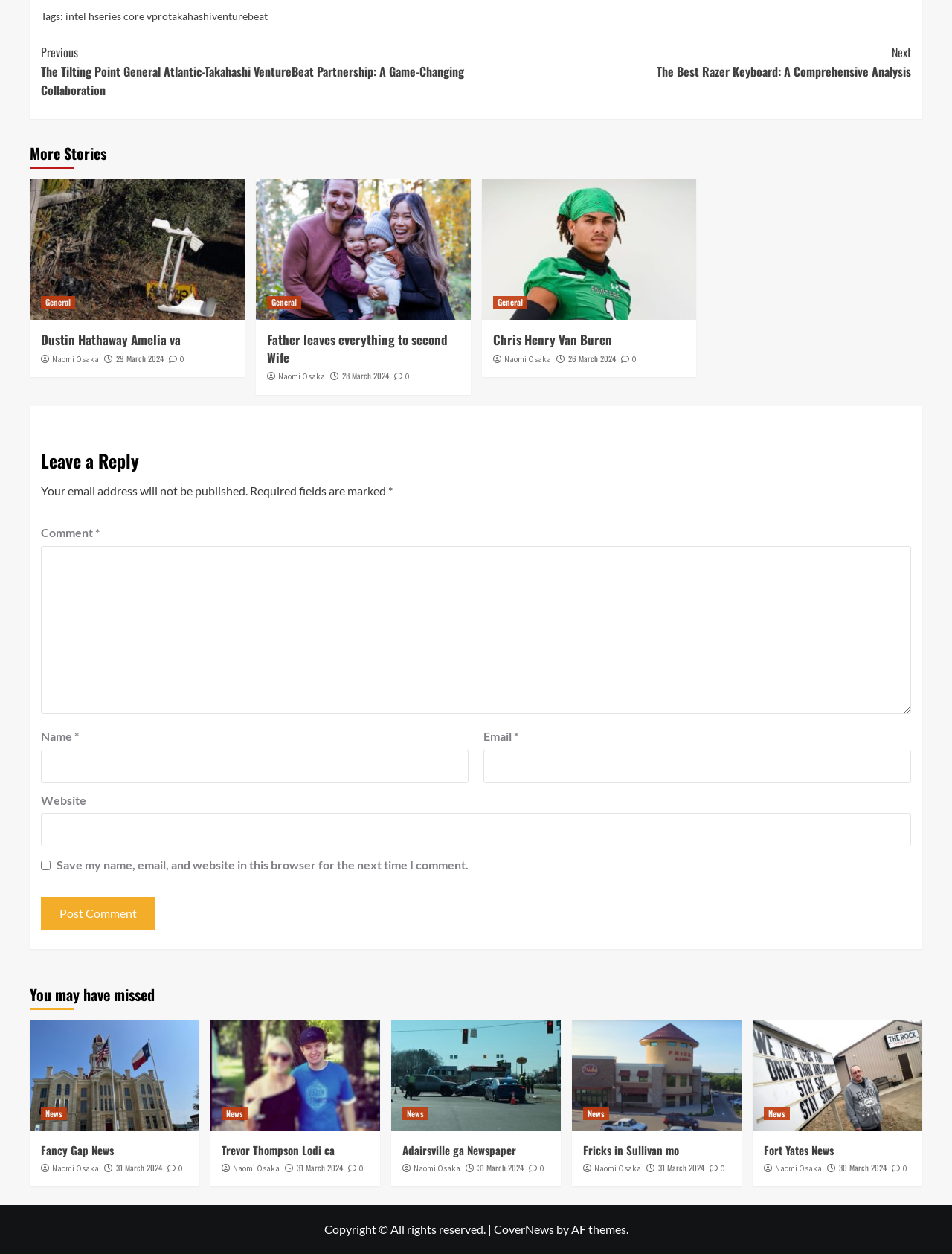Provide a one-word or short-phrase response to the question:
How many 'You may have missed' articles are displayed?

Three